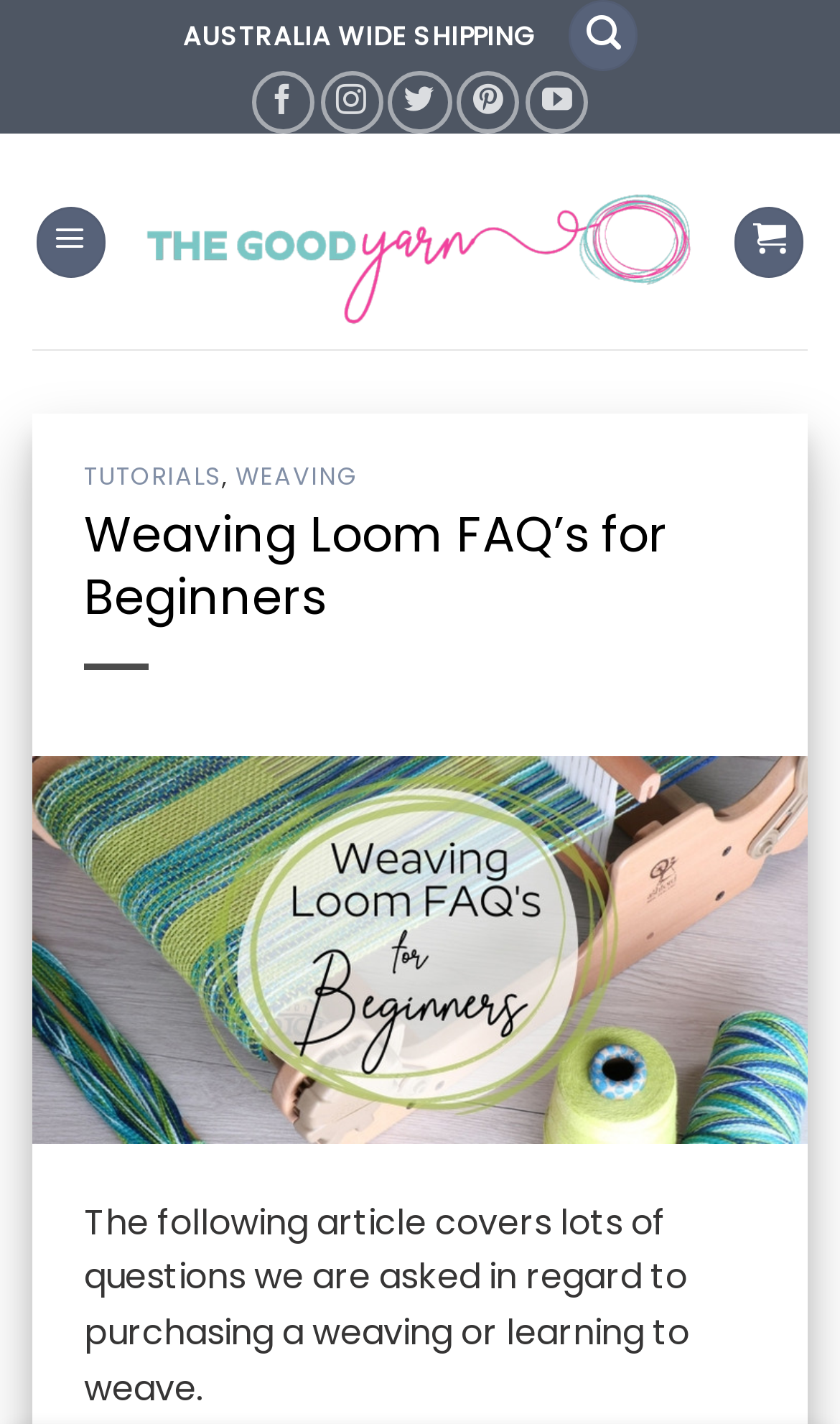Please identify the bounding box coordinates of the element's region that should be clicked to execute the following instruction: "Learn about weaving looms for beginners". The bounding box coordinates must be four float numbers between 0 and 1, i.e., [left, top, right, bottom].

[0.038, 0.648, 0.962, 0.683]